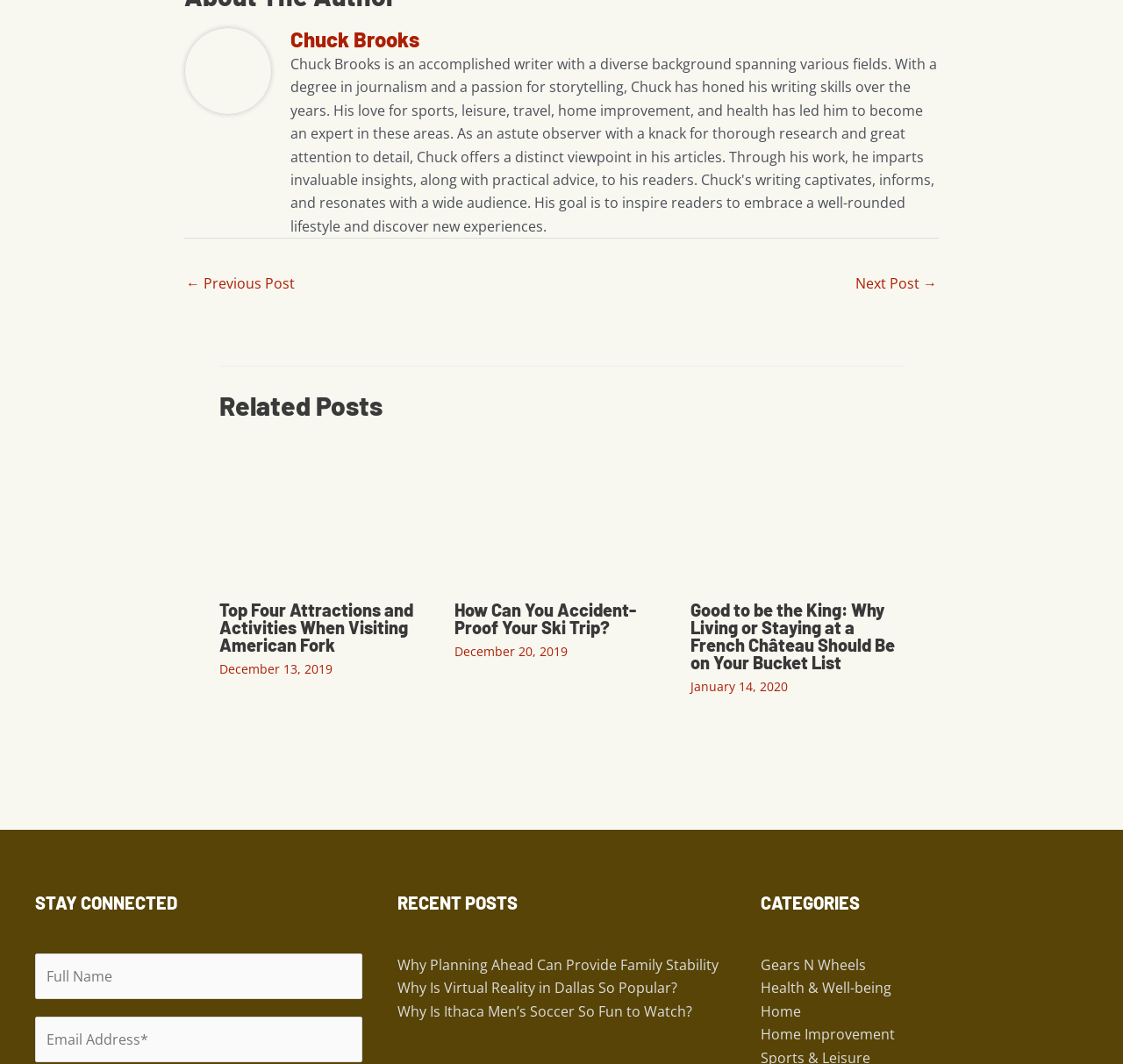Using the description "name="email-87" placeholder="Email Address*"", locate and provide the bounding box of the UI element.

[0.031, 0.955, 0.323, 0.998]